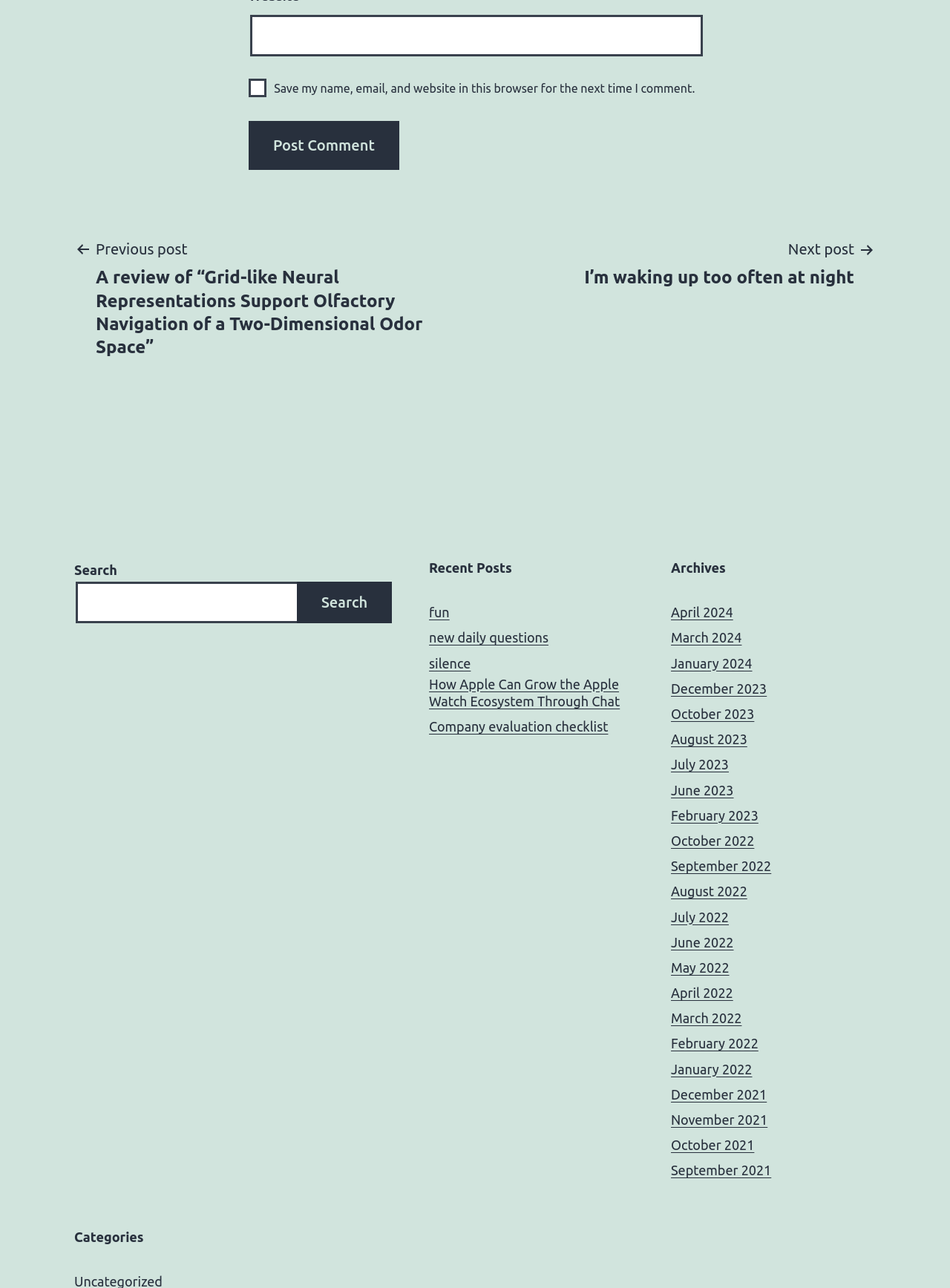Locate the bounding box coordinates of the element I should click to achieve the following instruction: "Go to previous post".

[0.078, 0.184, 0.492, 0.278]